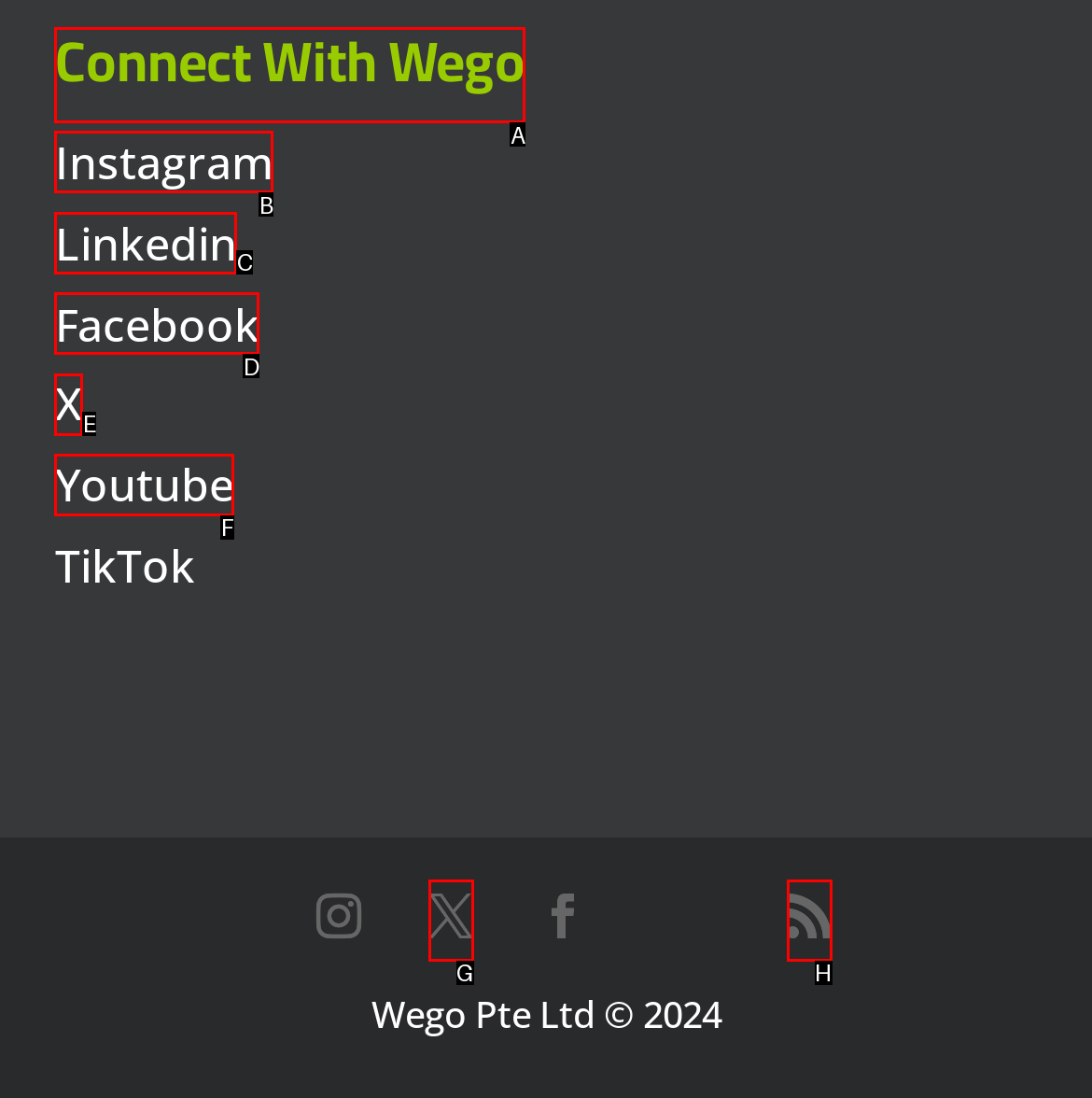Which HTML element should be clicked to complete the following task: Connect with Wego?
Answer with the letter corresponding to the correct choice.

A